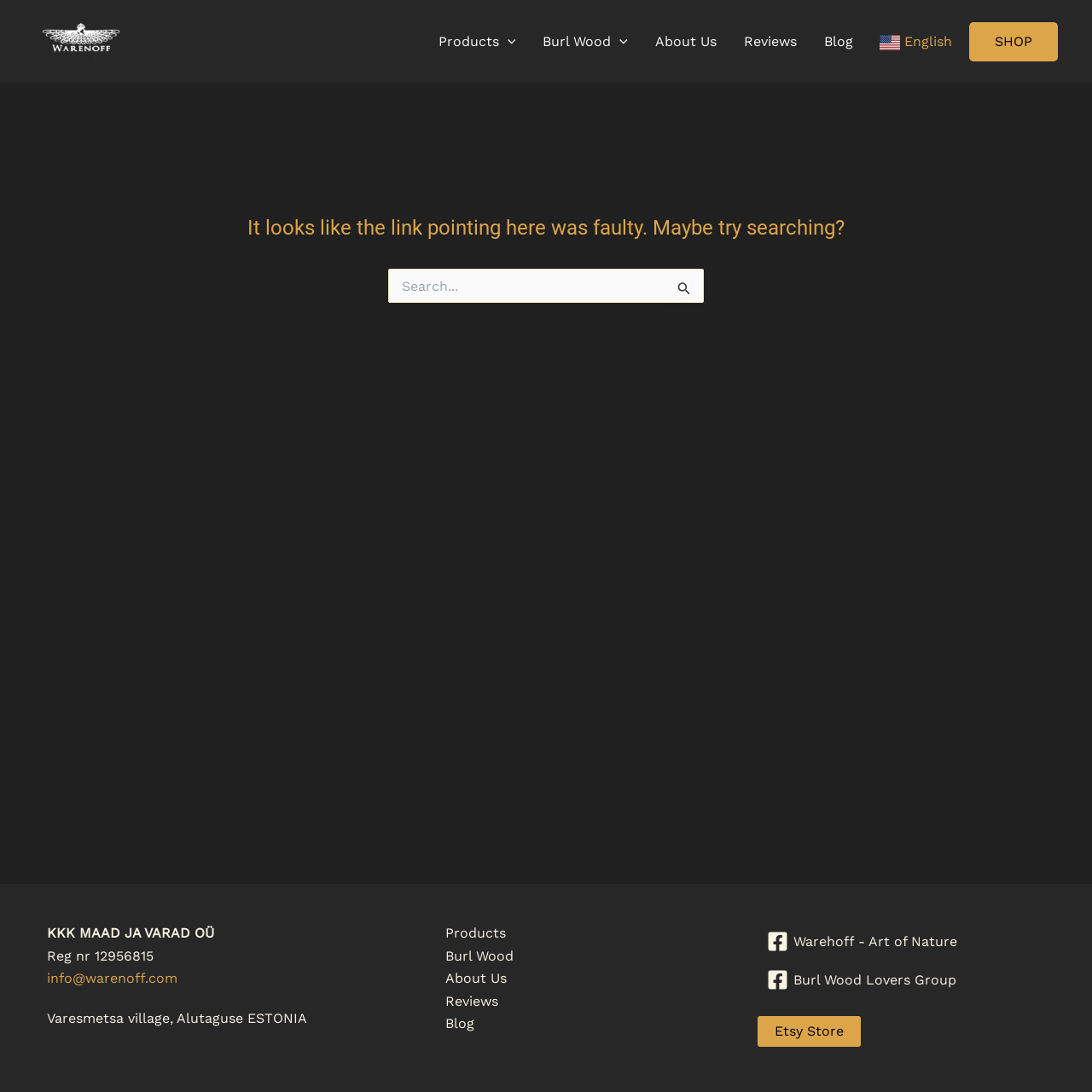Locate the bounding box coordinates of the area to click to fulfill this instruction: "Visit the Etsy Store". The bounding box should be presented as four float numbers between 0 and 1, in the order [left, top, right, bottom].

[0.694, 0.931, 0.789, 0.959]